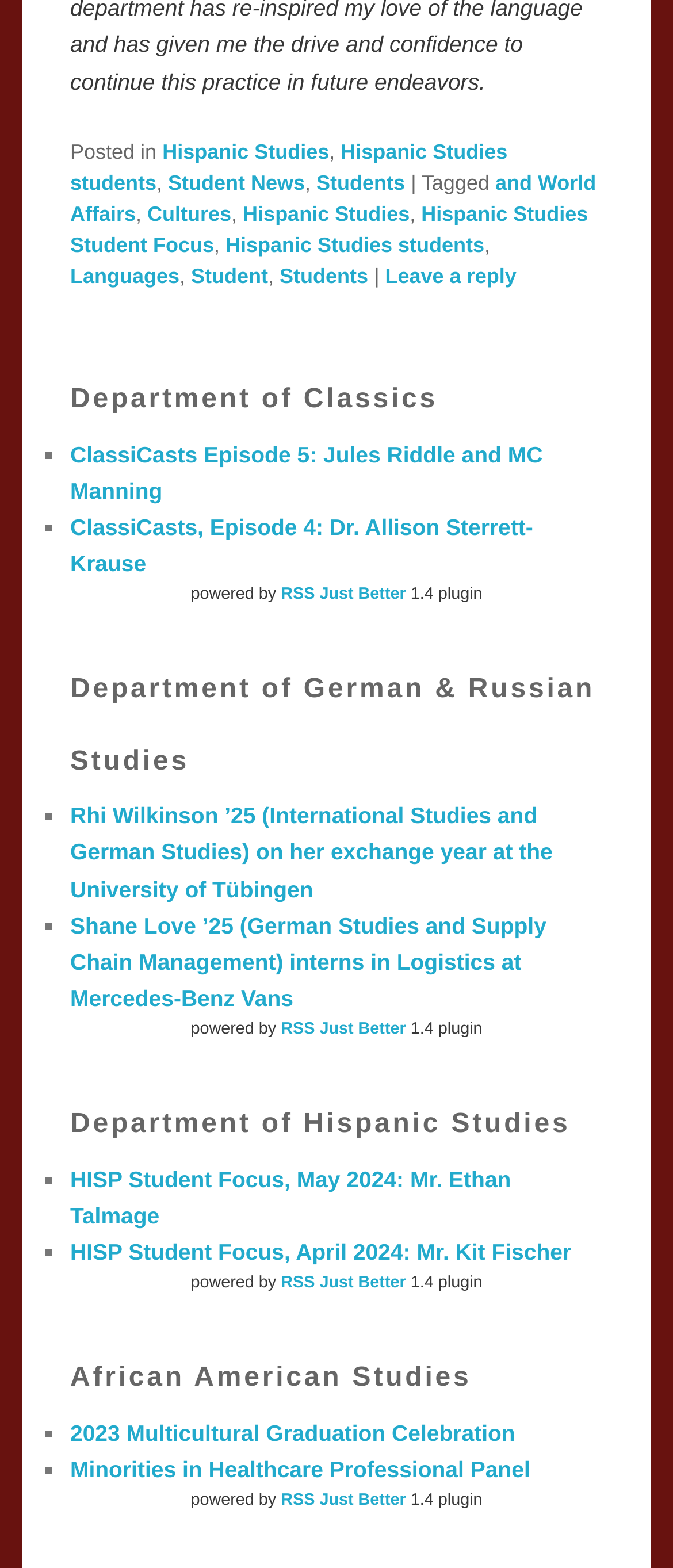Kindly determine the bounding box coordinates for the clickable area to achieve the given instruction: "Click on the 'Leave a reply' link".

[0.572, 0.168, 0.767, 0.184]